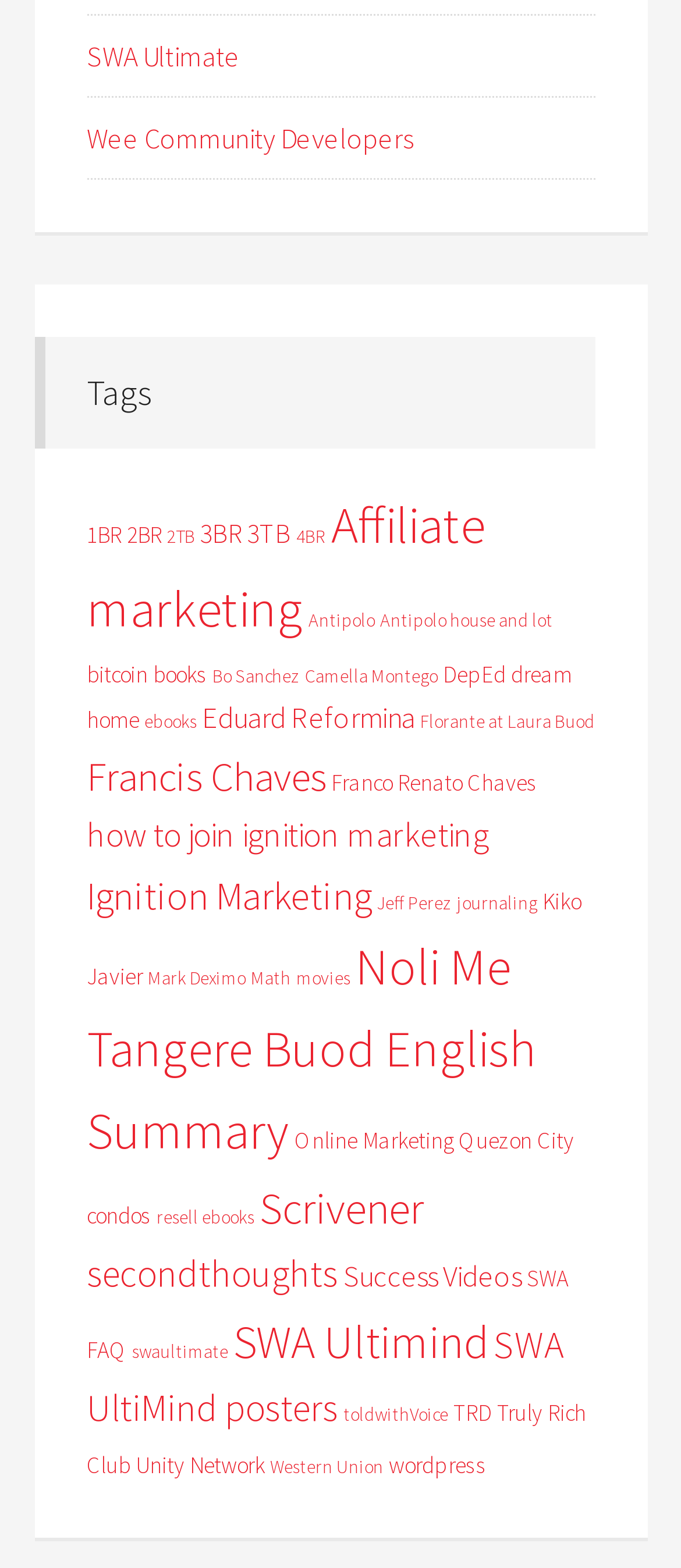Review the image closely and give a comprehensive answer to the question: What is the longest tag listed under the 'Tags' heading?

I scanned the links under the 'Tags' heading and found the longest tag, which is 'Noli Me Tangere Buod English Summary (22 items)'. This tag has the most characters.